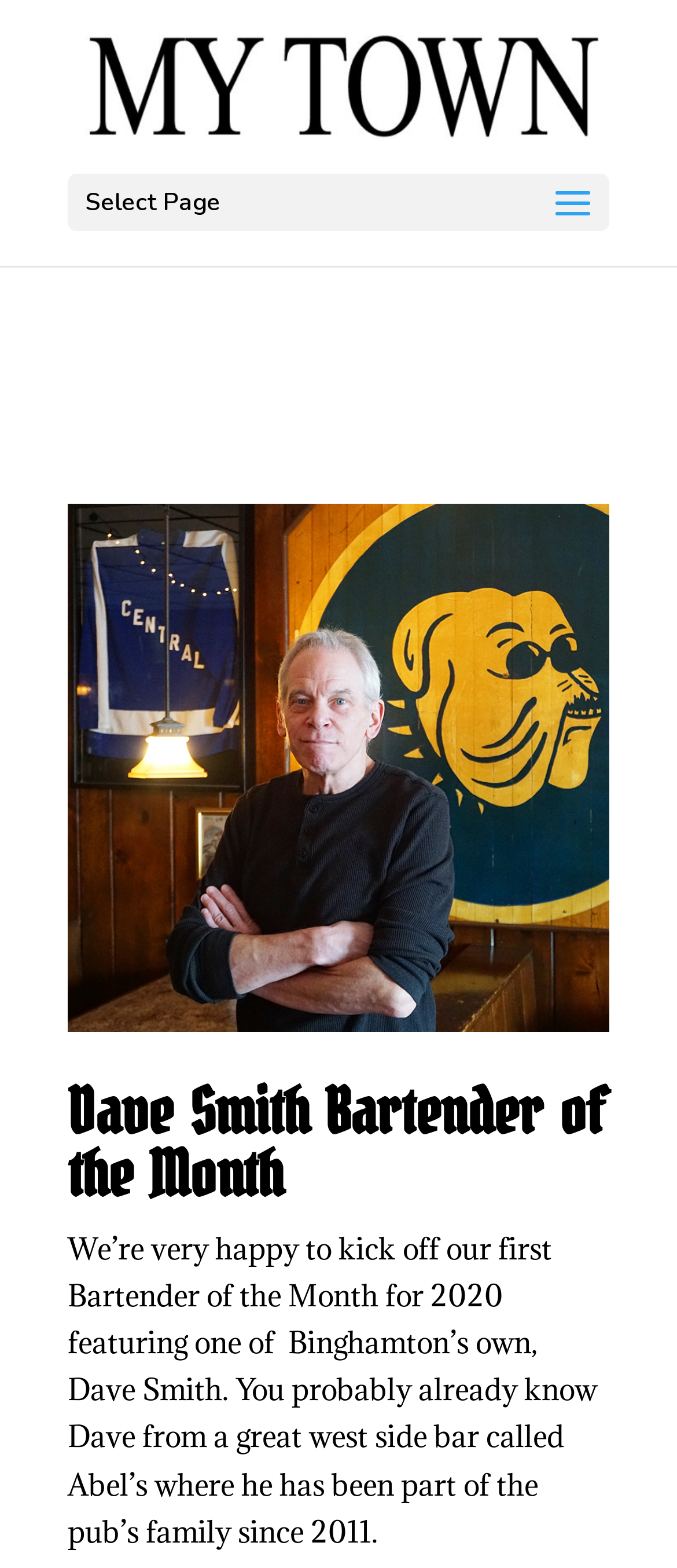Illustrate the webpage's structure and main components comprehensively.

The webpage is about Dave Smith, the Bartender of the Month, featured on the My Town website. At the top left of the page, there is a link to the My Town website, accompanied by a My Town logo image. Below this, there is a dropdown menu labeled "Select Page". 

The main content of the page is divided into sections. The title "Dave Smith Bartender of the Month" is prominently displayed in a large heading near the top of the page. 

Below the title, there is a paragraph of text that introduces Dave Smith, a bartender from Binghamton who has been working at Abel's, a west side bar, since 2011. The text is divided into three sections, with a small gap in between, but it forms a cohesive paragraph.